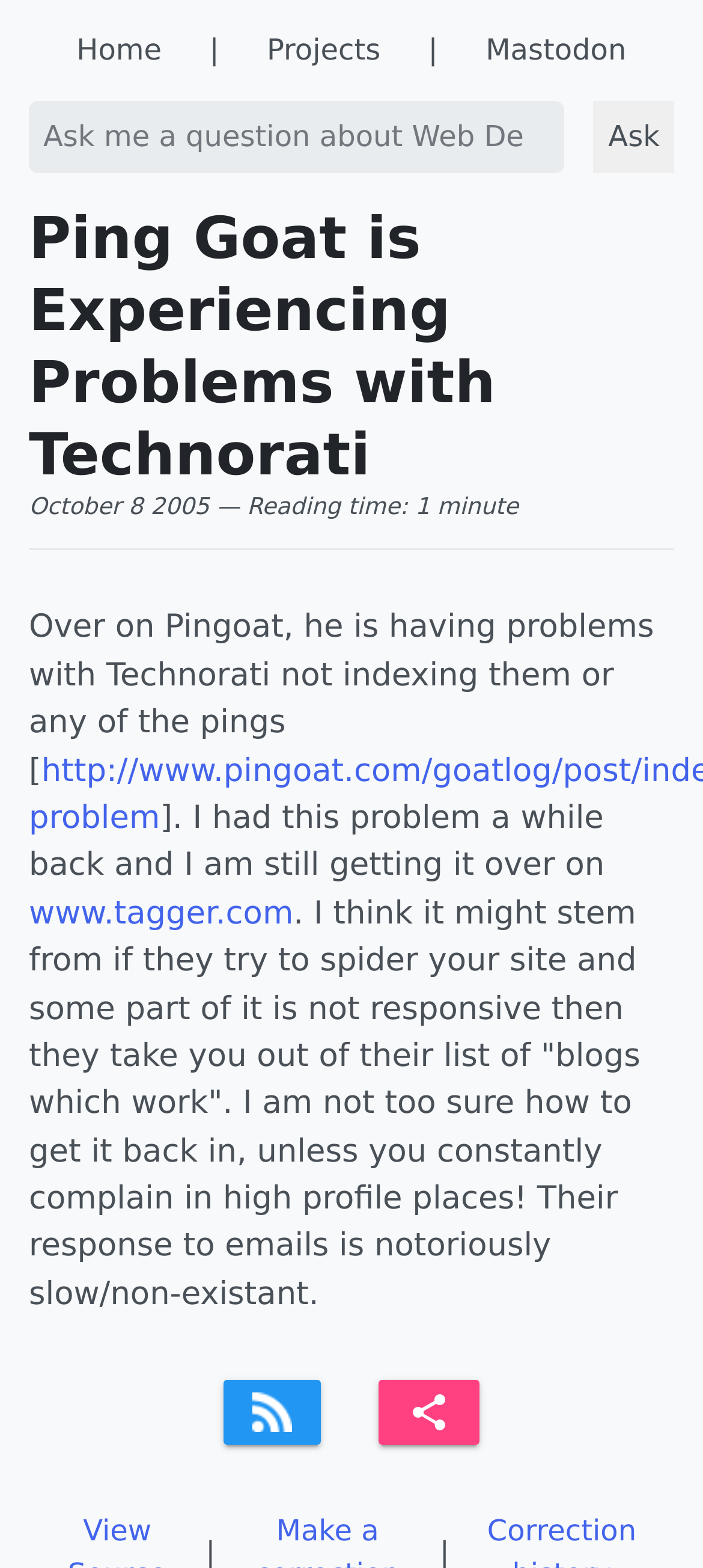Please predict the bounding box coordinates of the element's region where a click is necessary to complete the following instruction: "Visit the Projects page". The coordinates should be represented by four float numbers between 0 and 1, i.e., [left, top, right, bottom].

[0.369, 0.014, 0.551, 0.051]